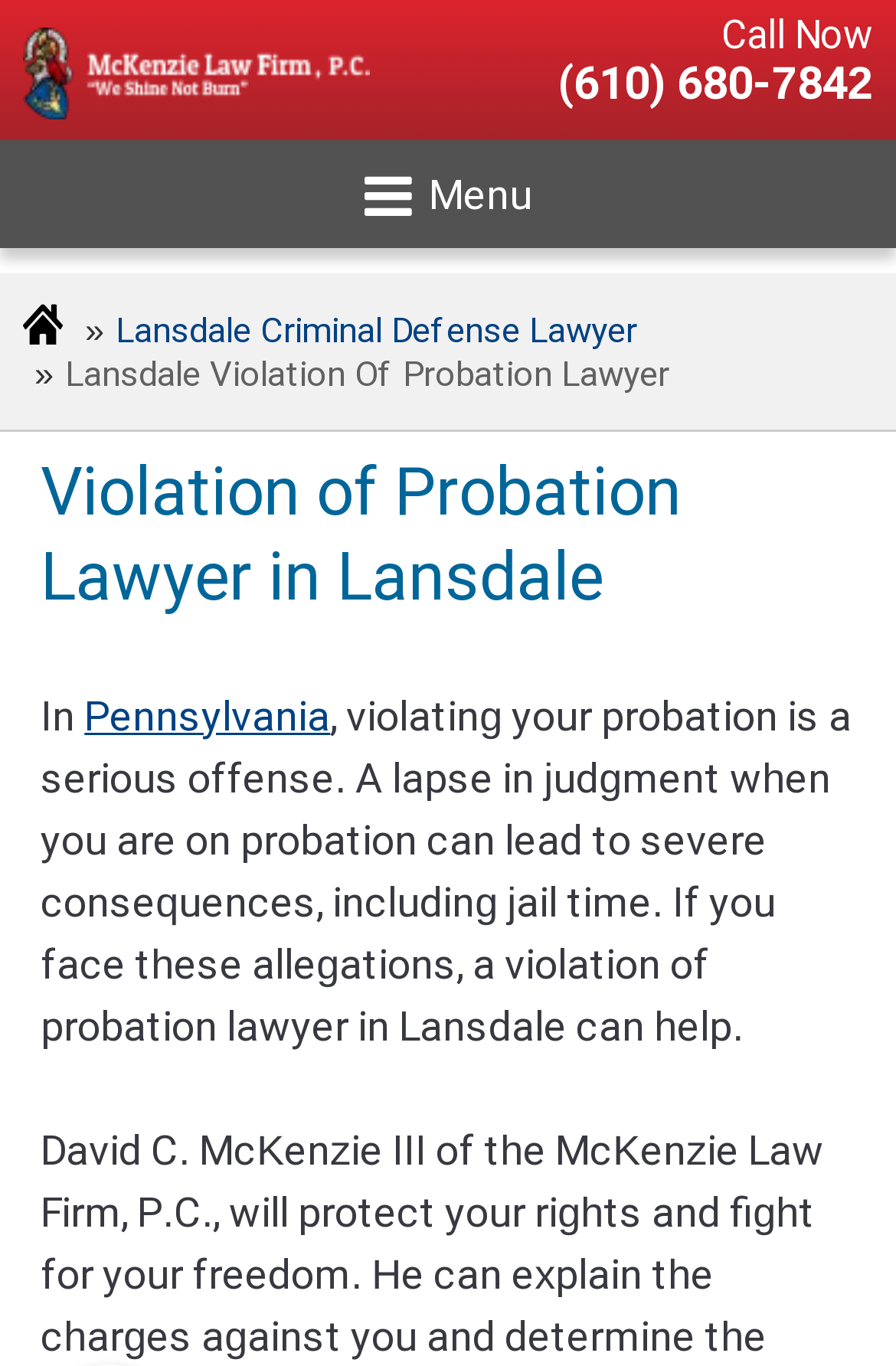What is the consequence of violating probation?
Kindly give a detailed and elaborate answer to the question.

I found the consequence of violating probation by reading the static text element that says 'a lapse in judgment when you are on probation can lead to severe consequences, including jail time'.